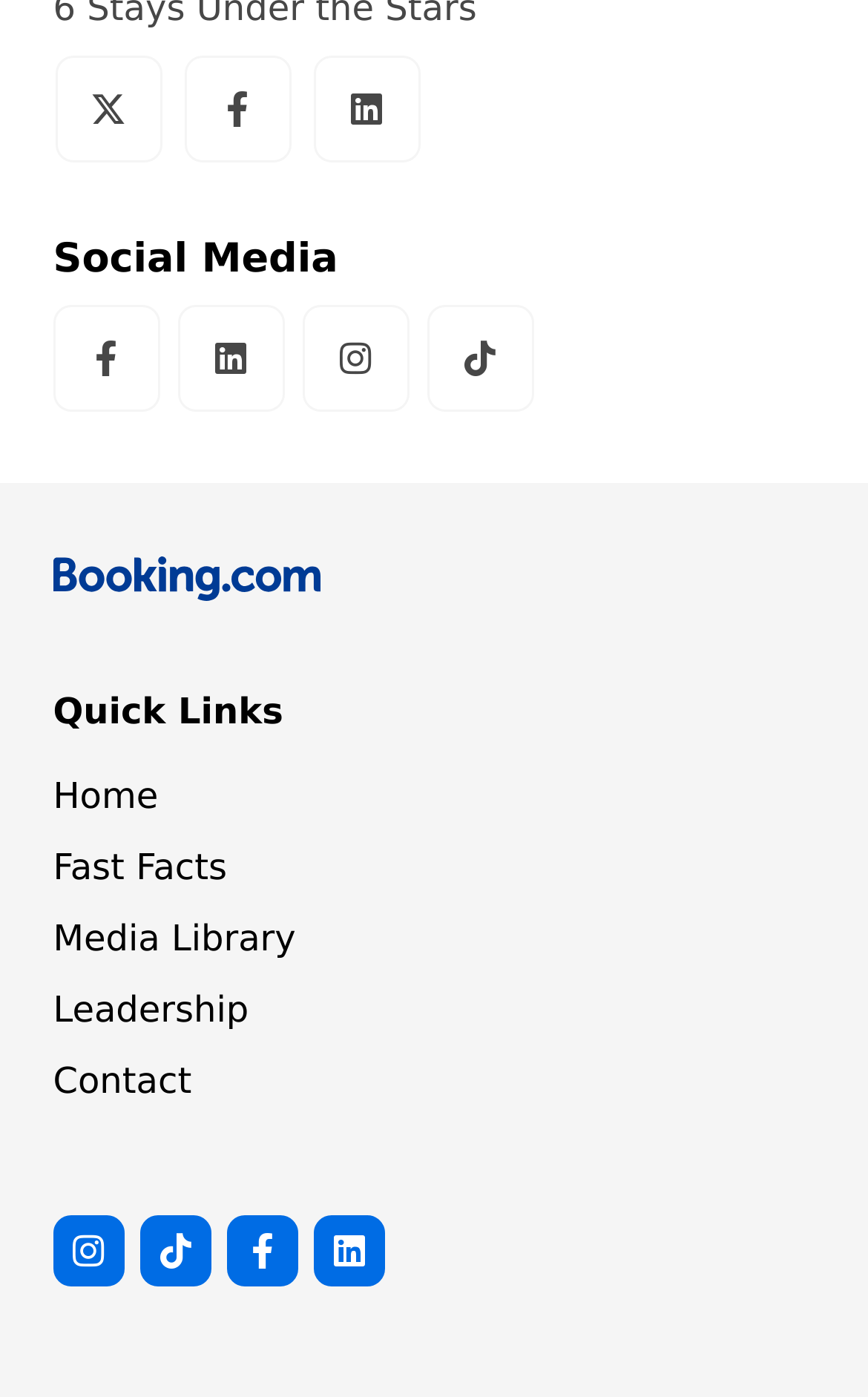Please find the bounding box coordinates of the element that you should click to achieve the following instruction: "View Media Library". The coordinates should be presented as four float numbers between 0 and 1: [left, top, right, bottom].

[0.061, 0.653, 0.341, 0.691]